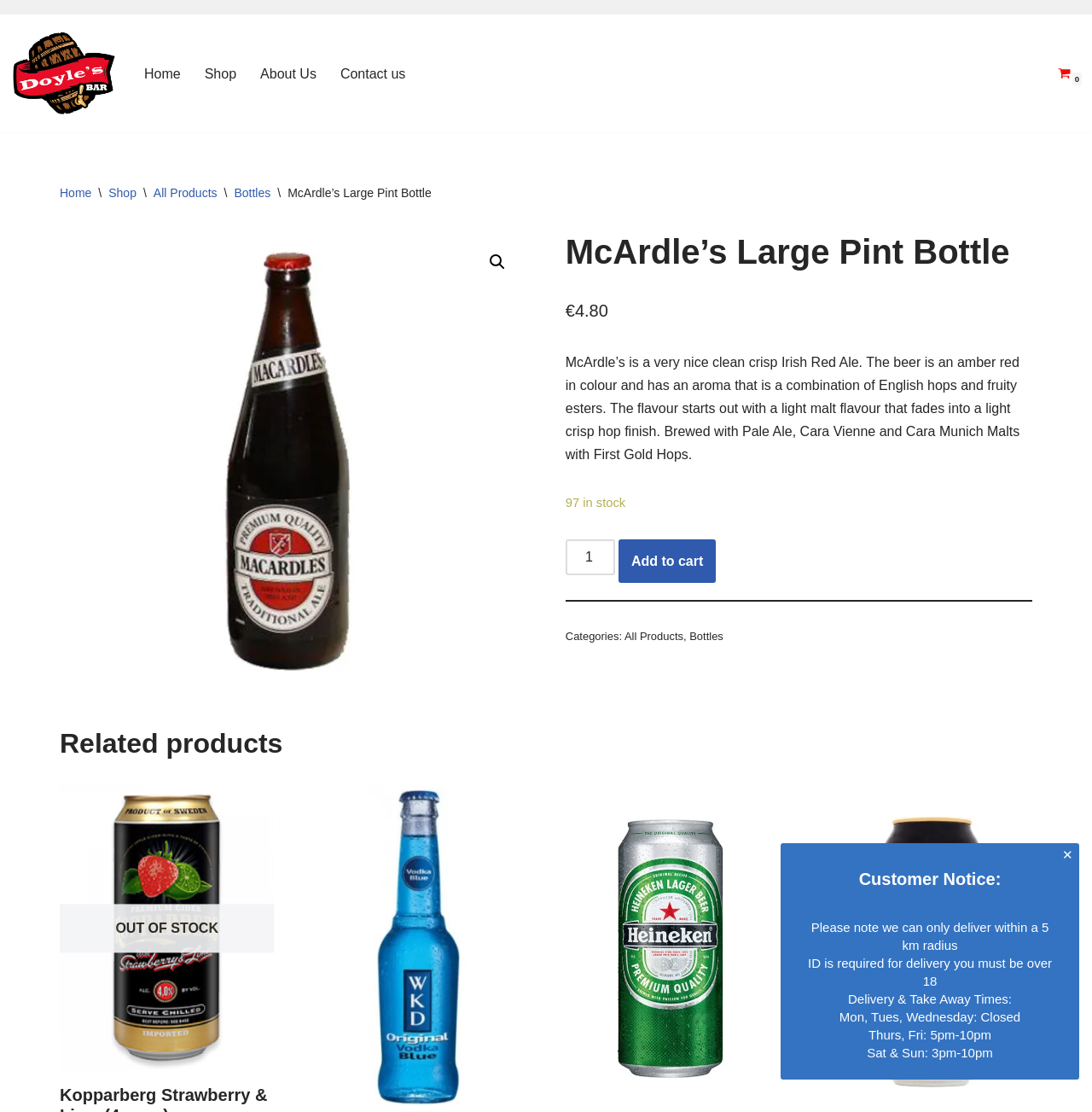Give a short answer to this question using one word or a phrase:
What is the opening time on Saturday and Sunday?

3pm-10pm